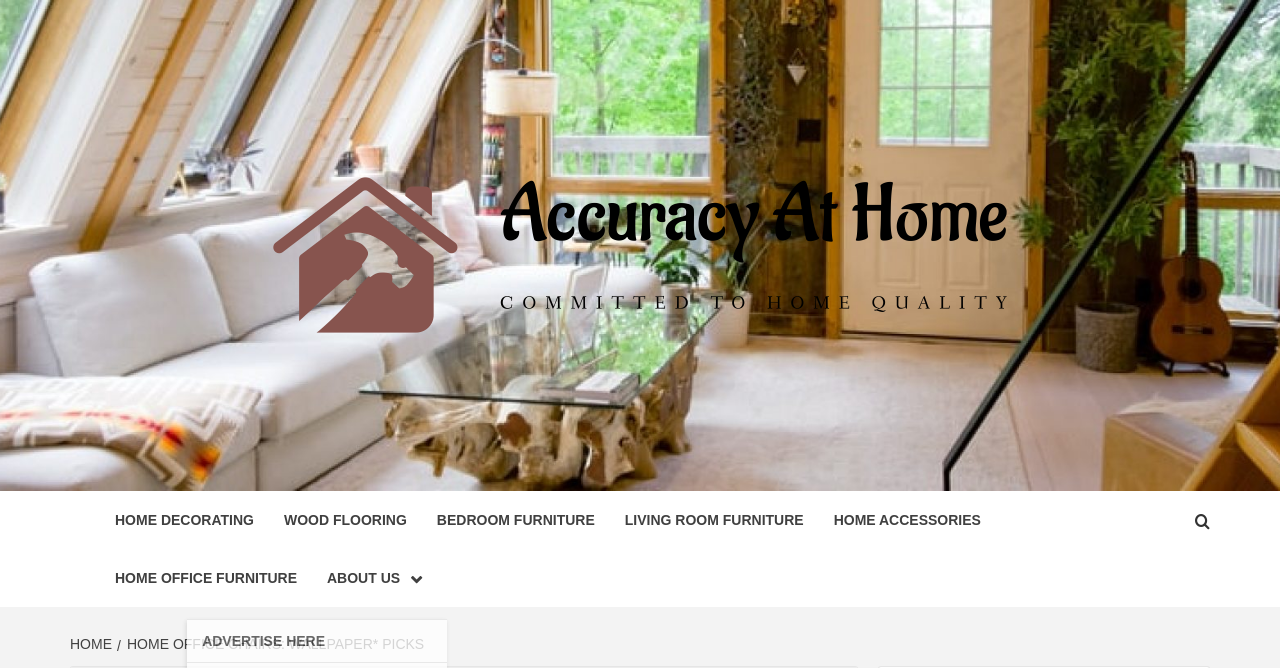What is the name of the website?
Give a detailed explanation using the information visible in the image.

I determined the name of the website by looking at the top-left corner of the webpage, where I found a link with the text 'Accuracy At Home'.